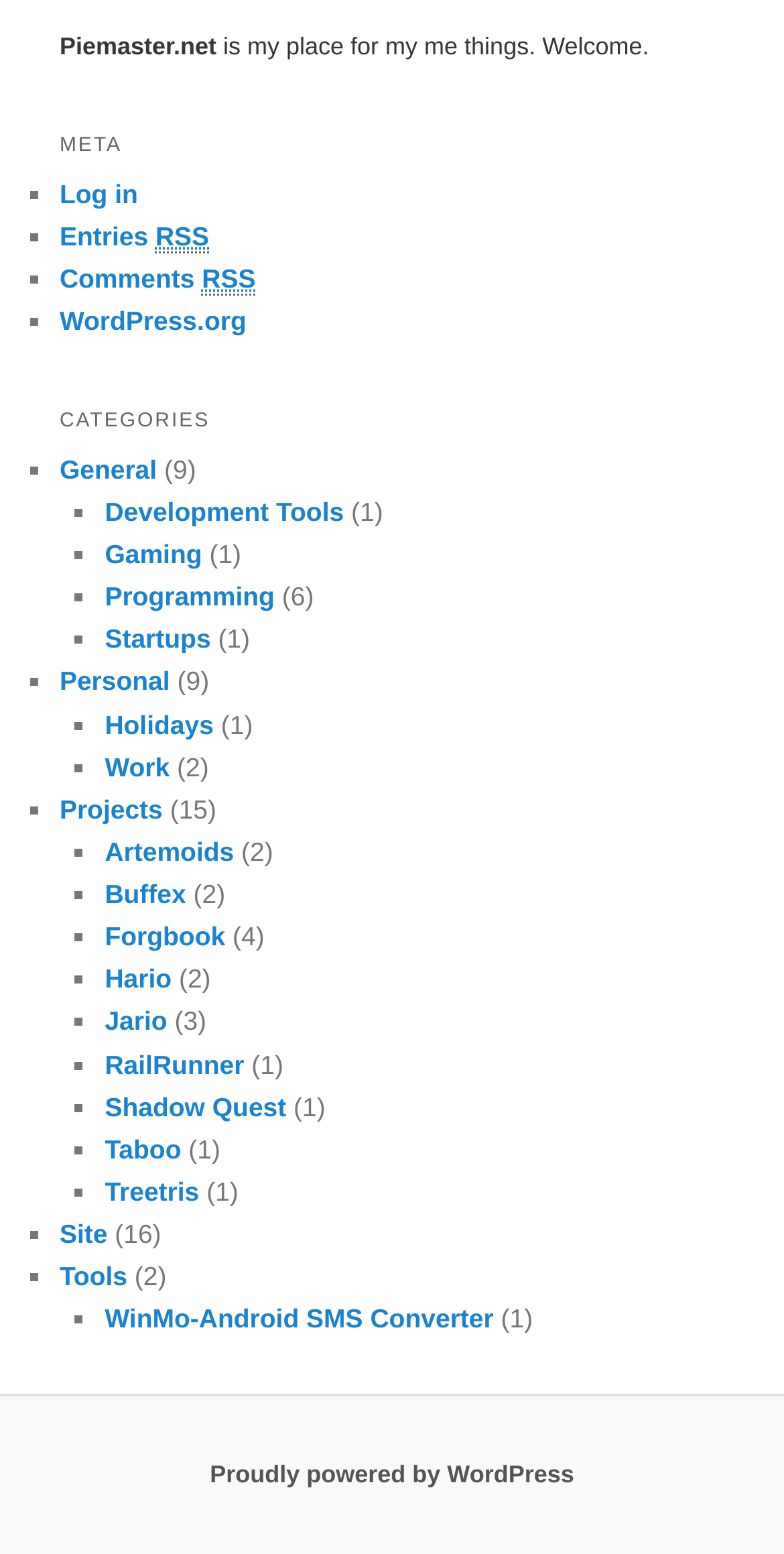Locate the bounding box coordinates of the element you need to click to accomplish the task described by this instruction: "go to WordPress.org".

[0.076, 0.197, 0.314, 0.216]